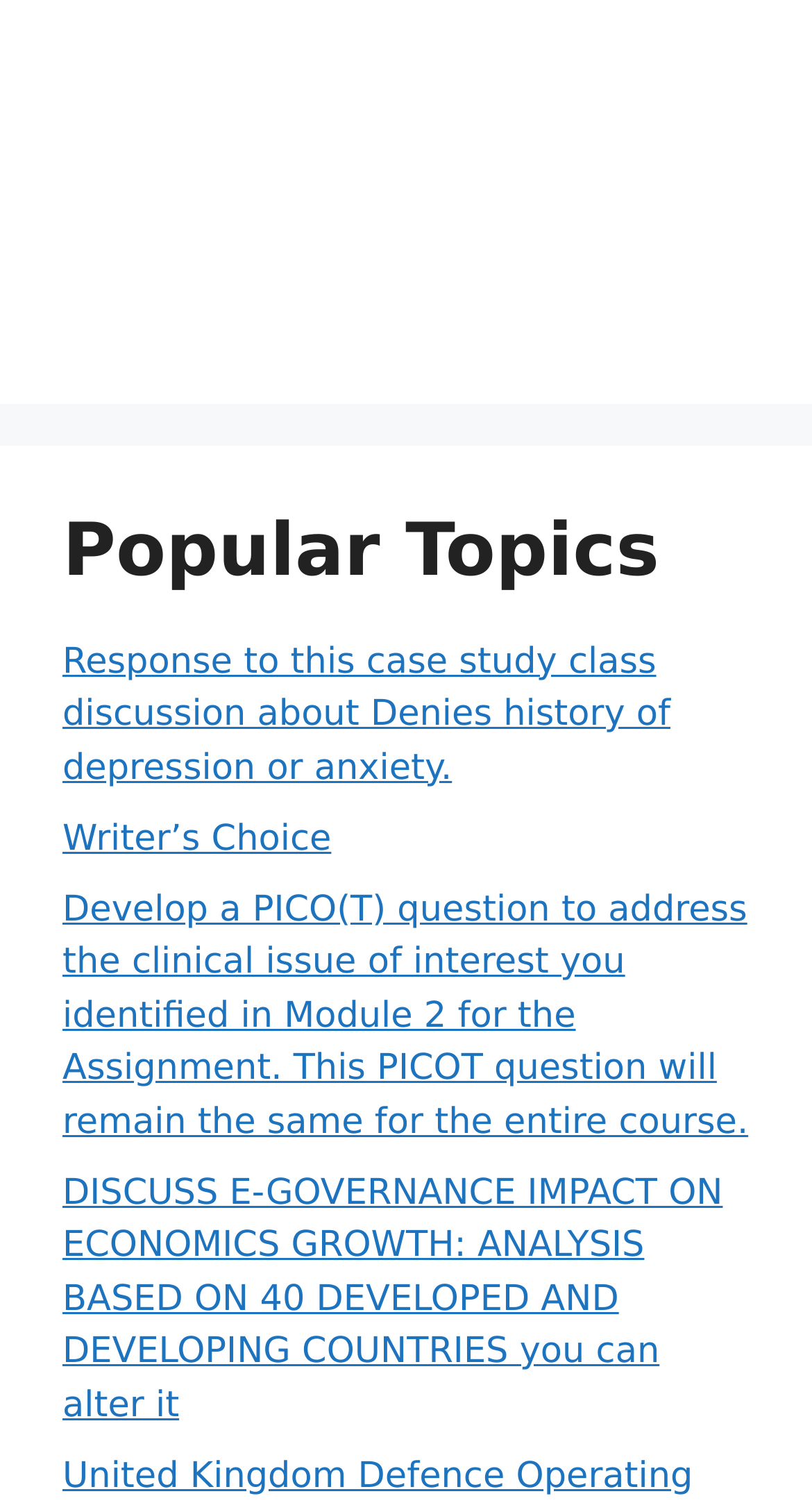Please determine the bounding box coordinates for the UI element described here. Use the format (top-left x, top-left y, bottom-right x, bottom-right y) with values bounded between 0 and 1: Introduction

None